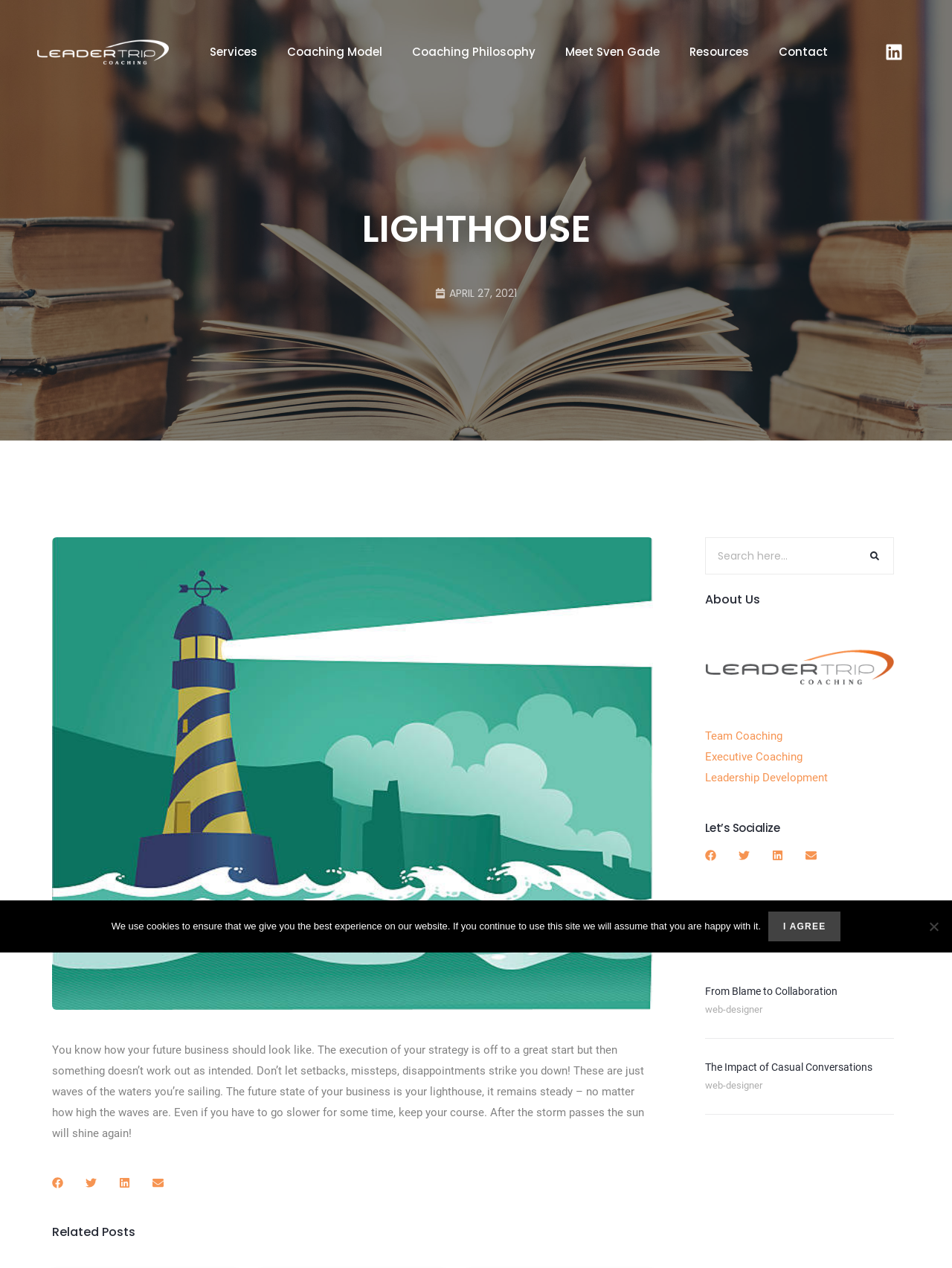Kindly determine the bounding box coordinates for the clickable area to achieve the given instruction: "Search for something".

[0.741, 0.424, 0.899, 0.452]